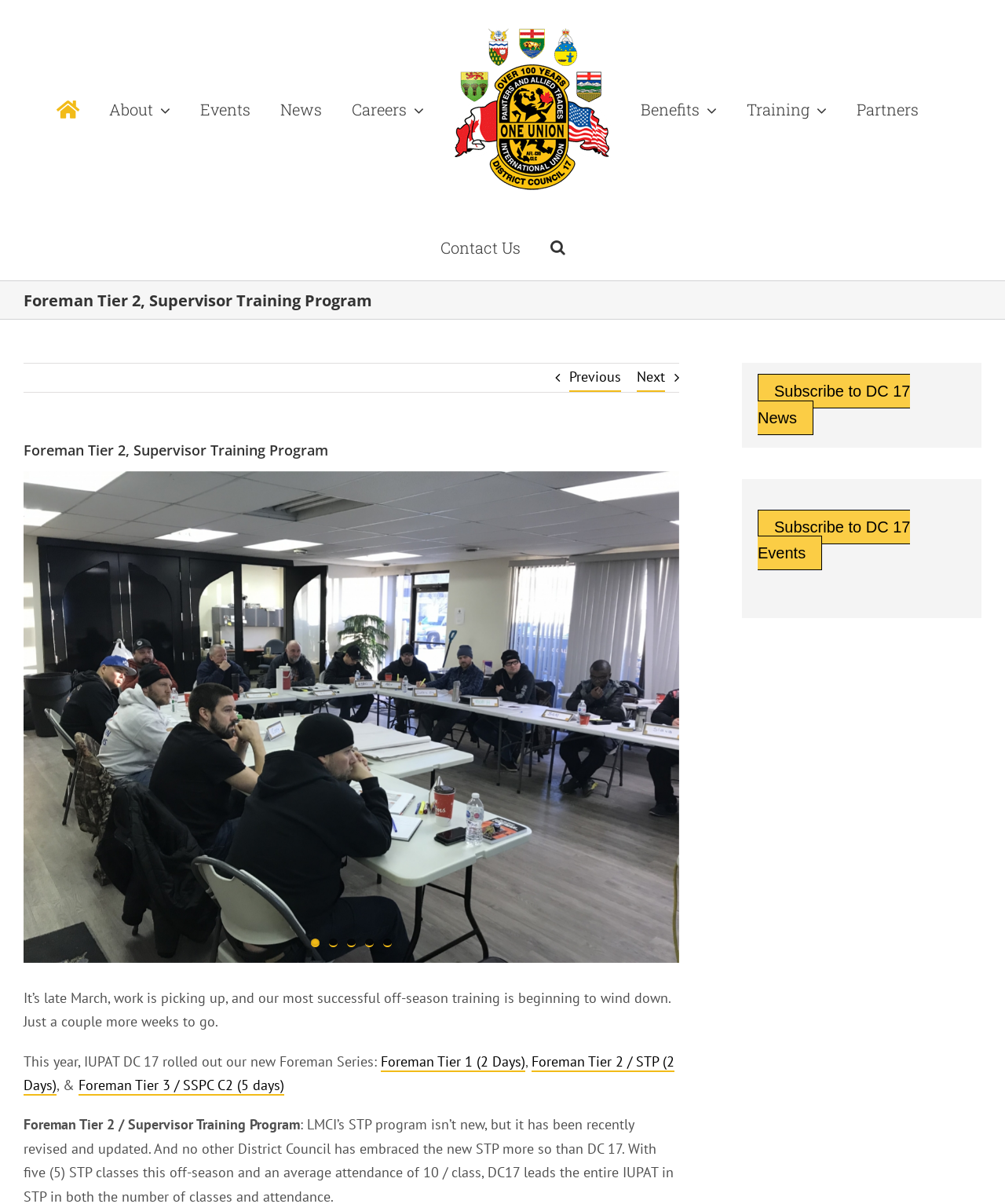Please examine the image and provide a detailed answer to the question: How many pagination links are there?

I counted the number of link elements with numeric text content, which are typically used for pagination. There are 5 links: '1', '2', '3', '4', and '5'.